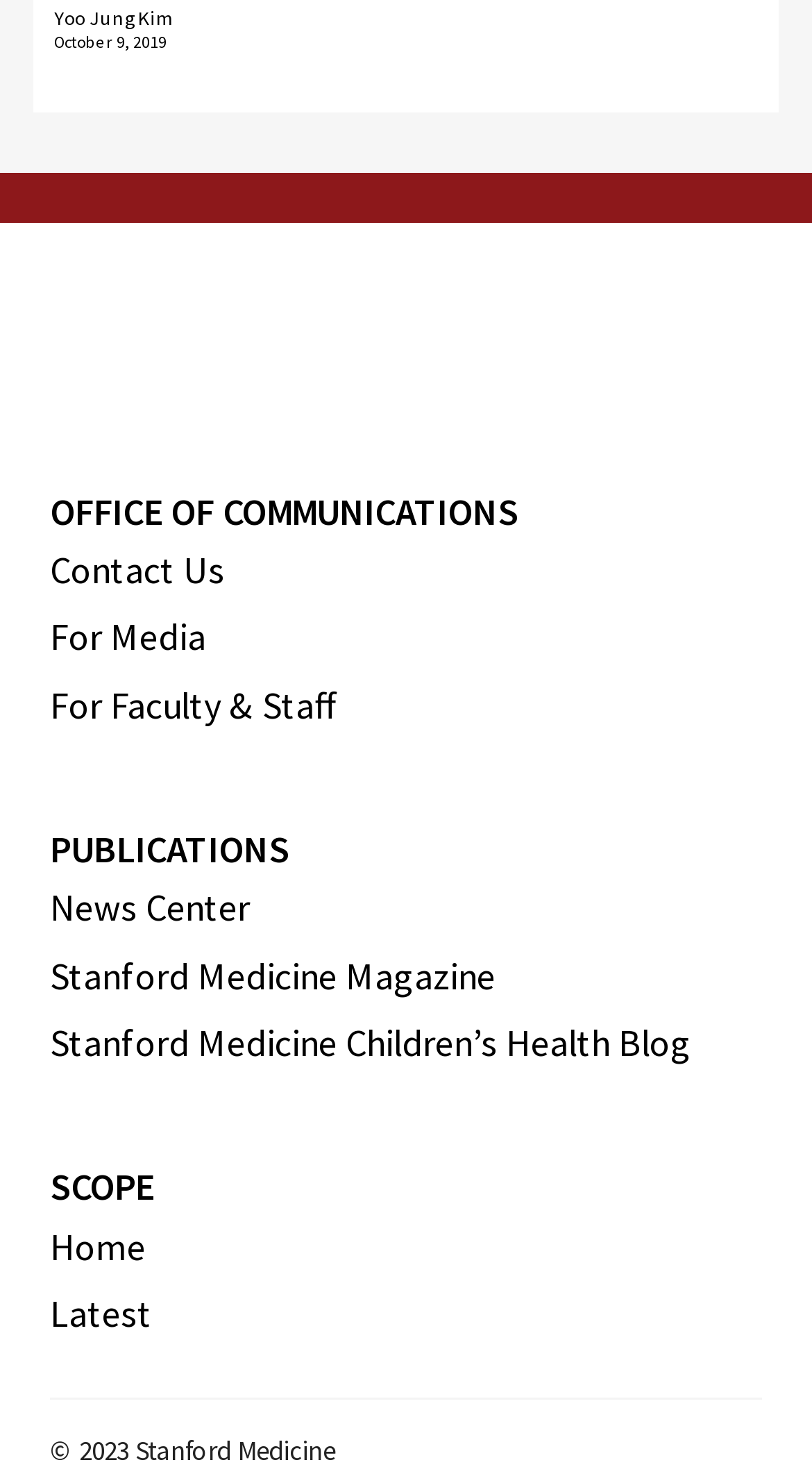Consider the image and give a detailed and elaborate answer to the question: 
How many links are under the 'PUBLICATIONS' heading?

I found the number of links under the 'PUBLICATIONS' heading by counting the link elements 'News Center', 'Stanford Medicine Magazine', and 'Stanford Medicine Children’s Health Blog'.